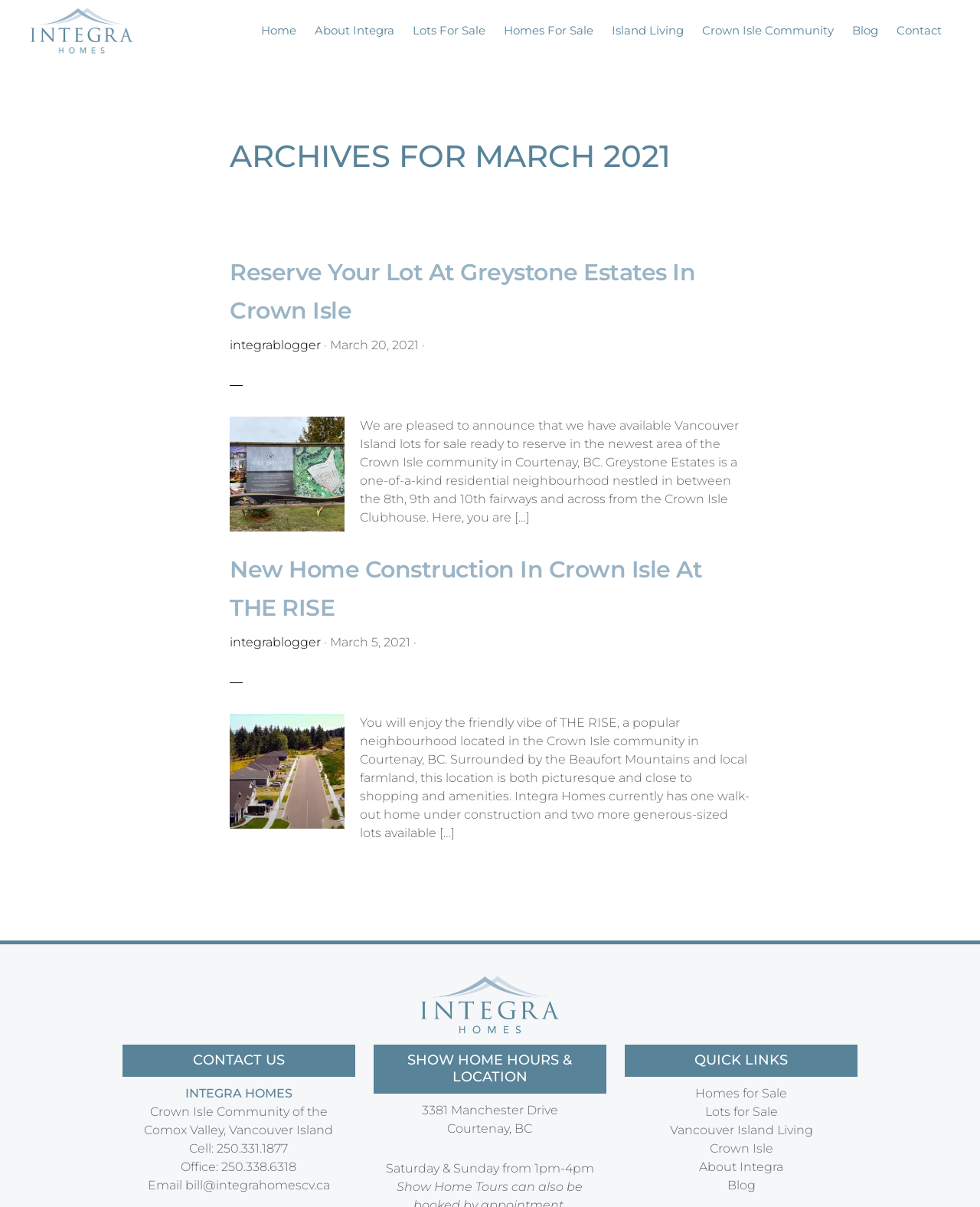Identify the bounding box of the HTML element described here: "BÉATRICE DEMI MONDAINE". Provide the coordinates as four float numbers between 0 and 1: [left, top, right, bottom].

None